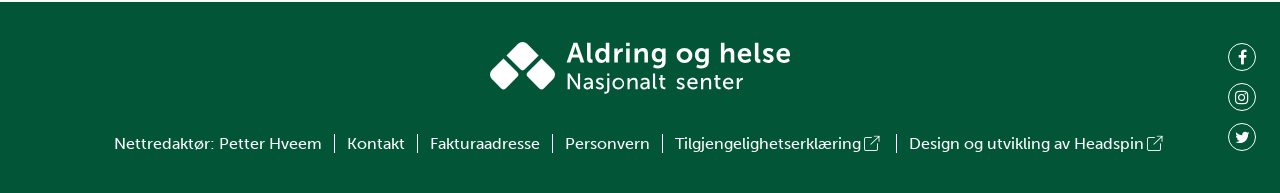Find the bounding box coordinates for the area that should be clicked to accomplish the instruction: "search for something".

[0.344, 0.124, 0.656, 0.352]